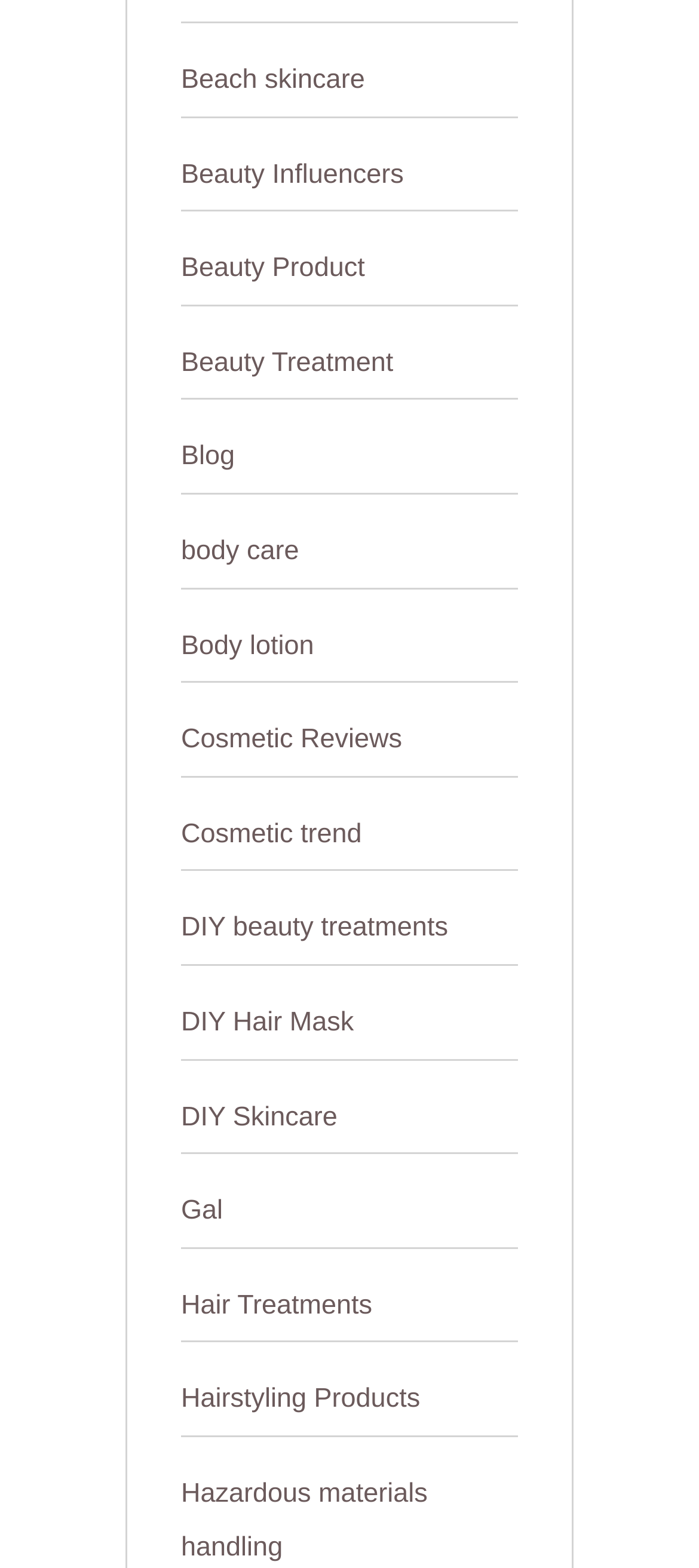Locate the bounding box coordinates of the element that should be clicked to execute the following instruction: "View Beauty Product".

[0.259, 0.161, 0.522, 0.181]